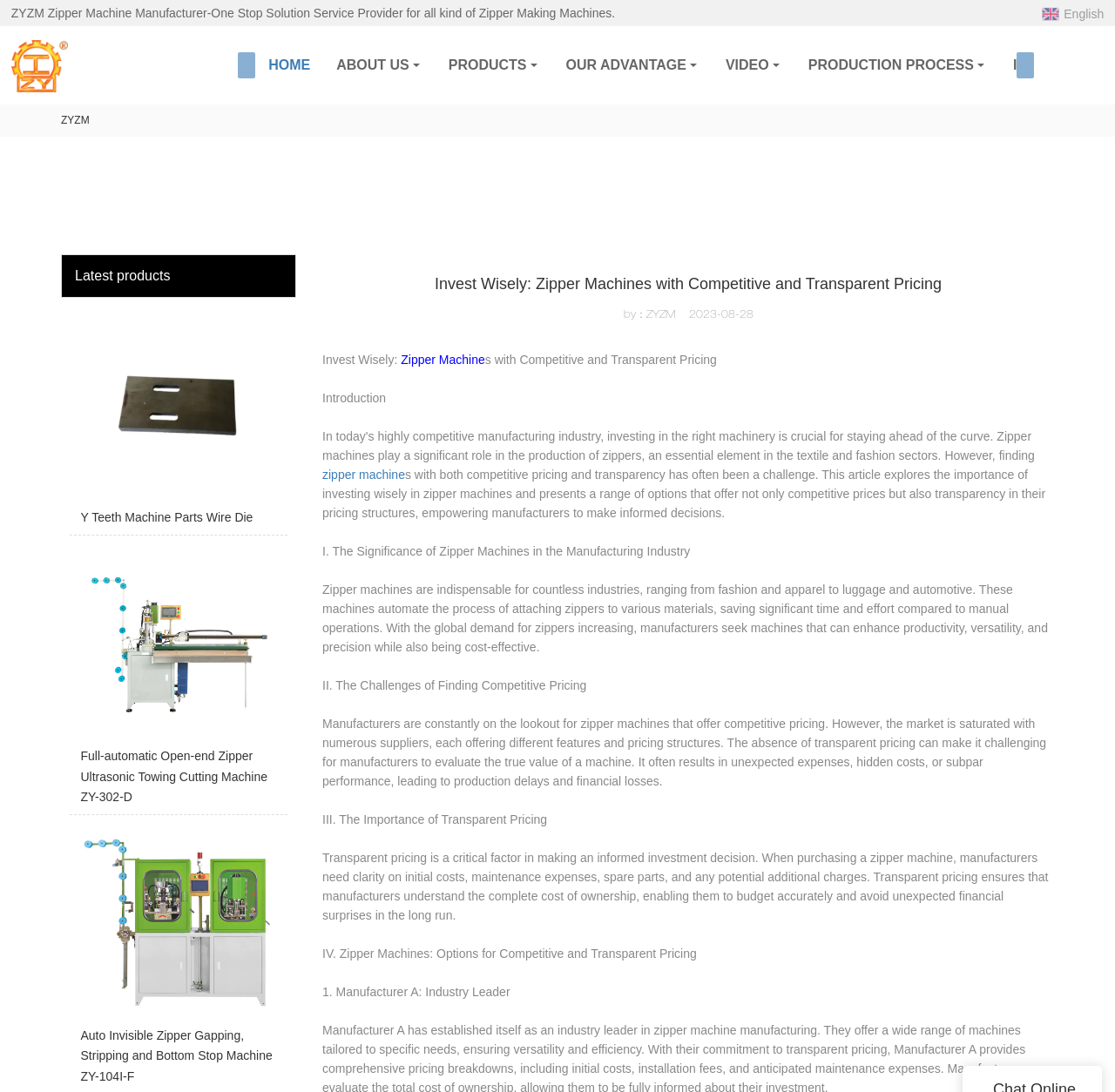What is the latest product mentioned on the webpage?
Please answer the question with a detailed response using the information from the screenshot.

I found the latest product by looking at the section with the heading 'Latest products'. The first product mentioned in this section is 'Y Teeth Machine Parts Wire Die', which is a link with an accompanying image.